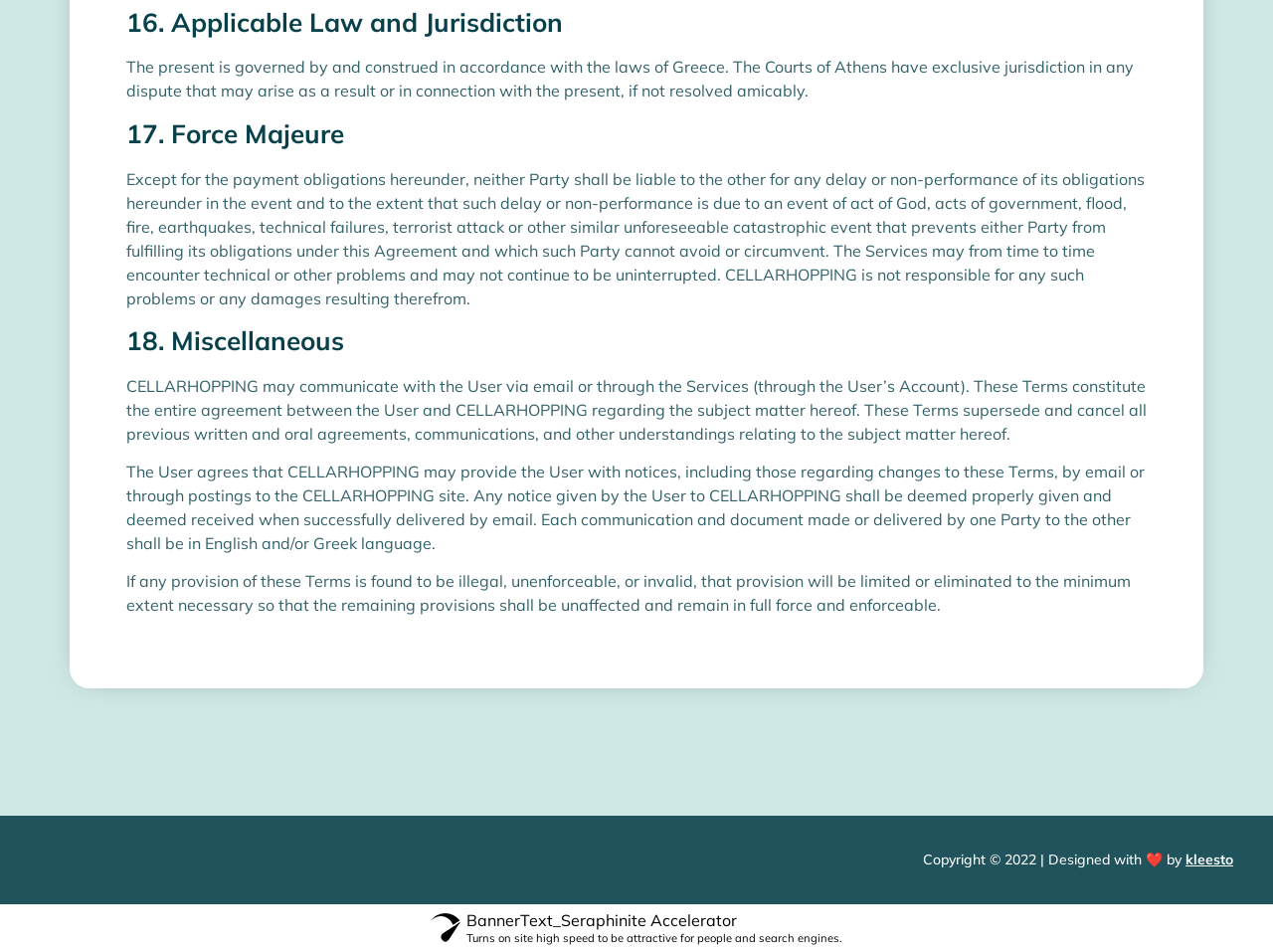Please give a short response to the question using one word or a phrase:
What is the name of the designer of the webpage?

kleesto